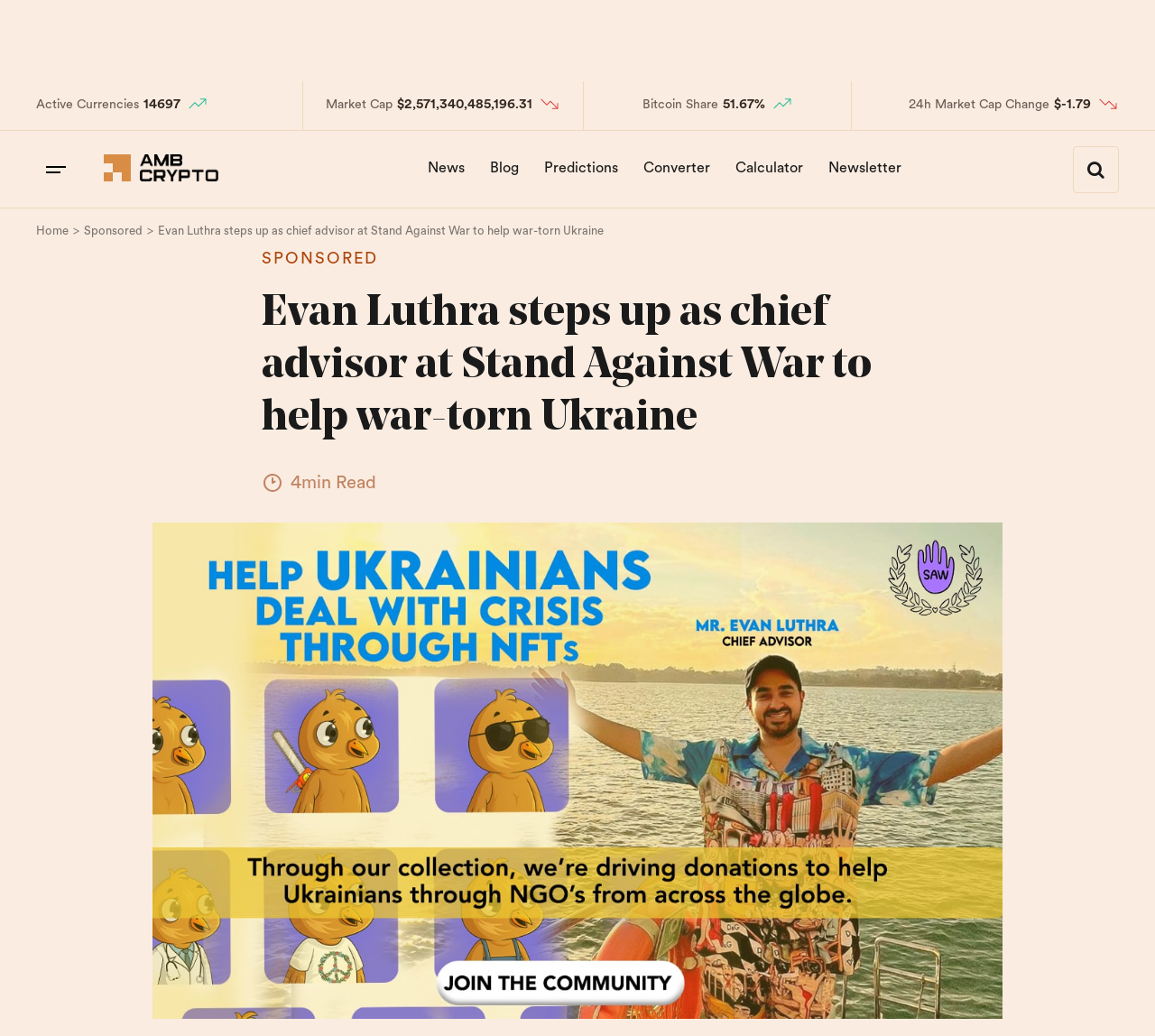What is the 24-hour market capitalization change?
Please provide a detailed answer to the question.

I found the answer by looking at the '24h Market Cap Change' section on the webpage, which displays the 24-hour market capitalization change as '$-1.79'.